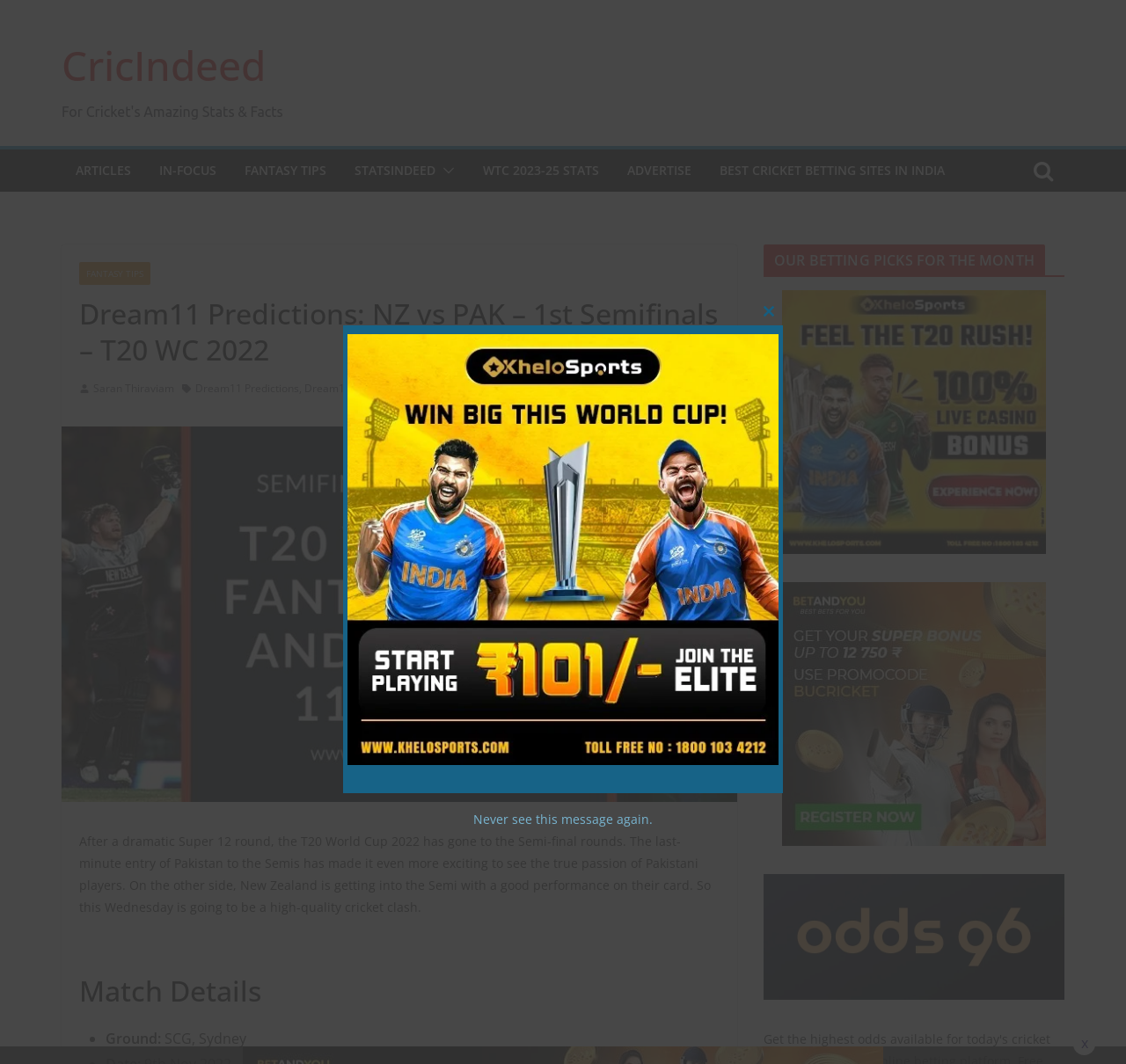Identify the bounding box coordinates of the element that should be clicked to fulfill this task: "Click on the 'ARTICLES' link". The coordinates should be provided as four float numbers between 0 and 1, i.e., [left, top, right, bottom].

[0.067, 0.149, 0.116, 0.172]